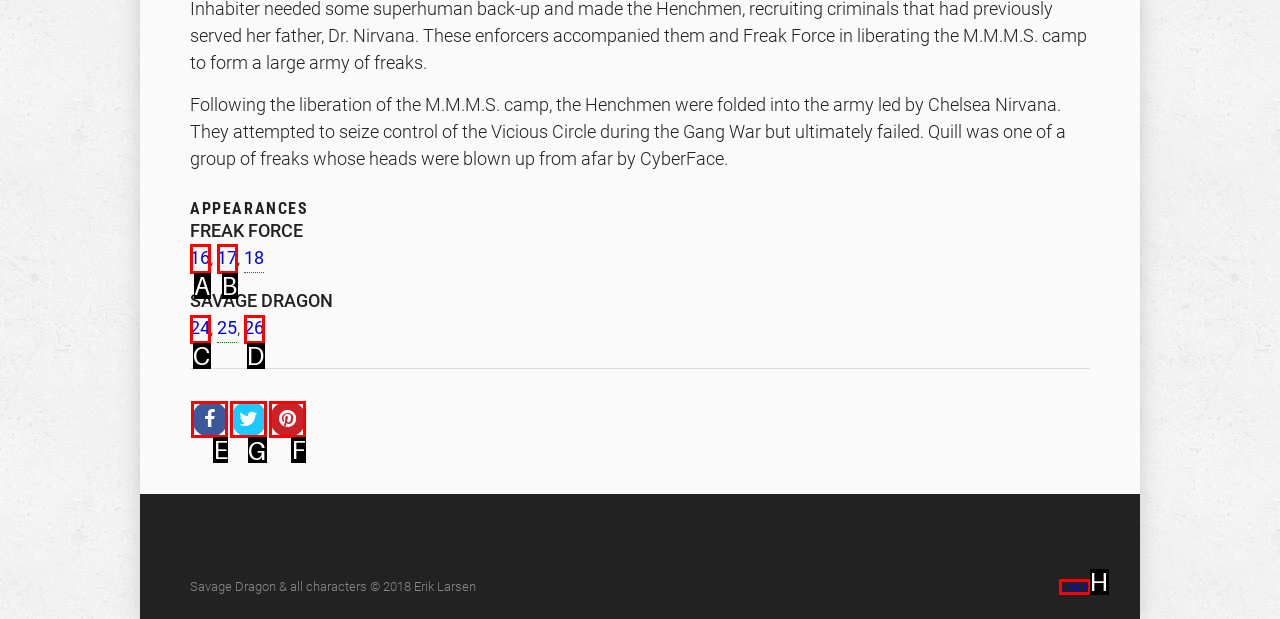Specify the letter of the UI element that should be clicked to achieve the following: Share on Twitter
Provide the corresponding letter from the choices given.

G